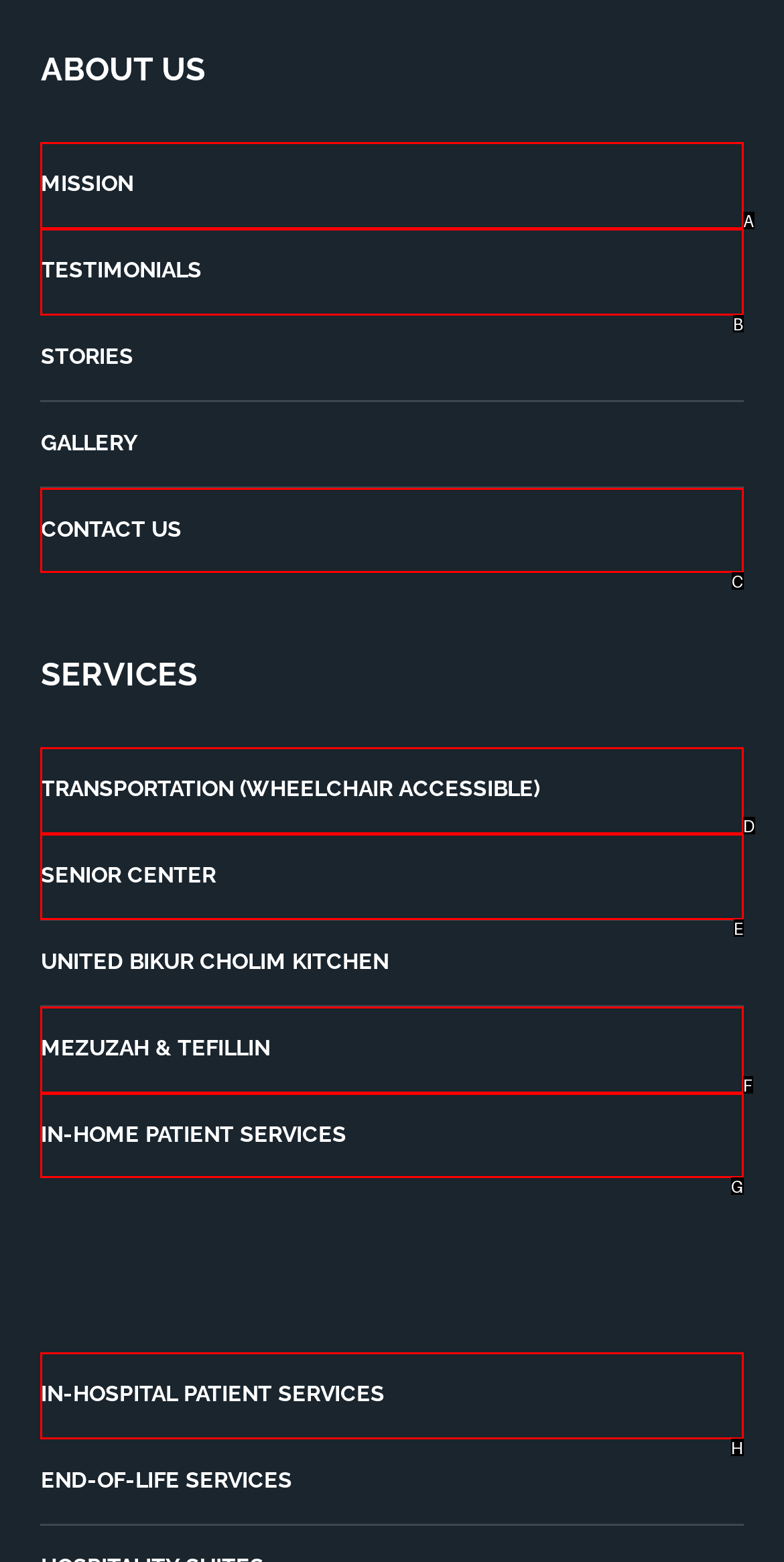Identify the correct UI element to click to follow this instruction: explore senior center services
Respond with the letter of the appropriate choice from the displayed options.

E